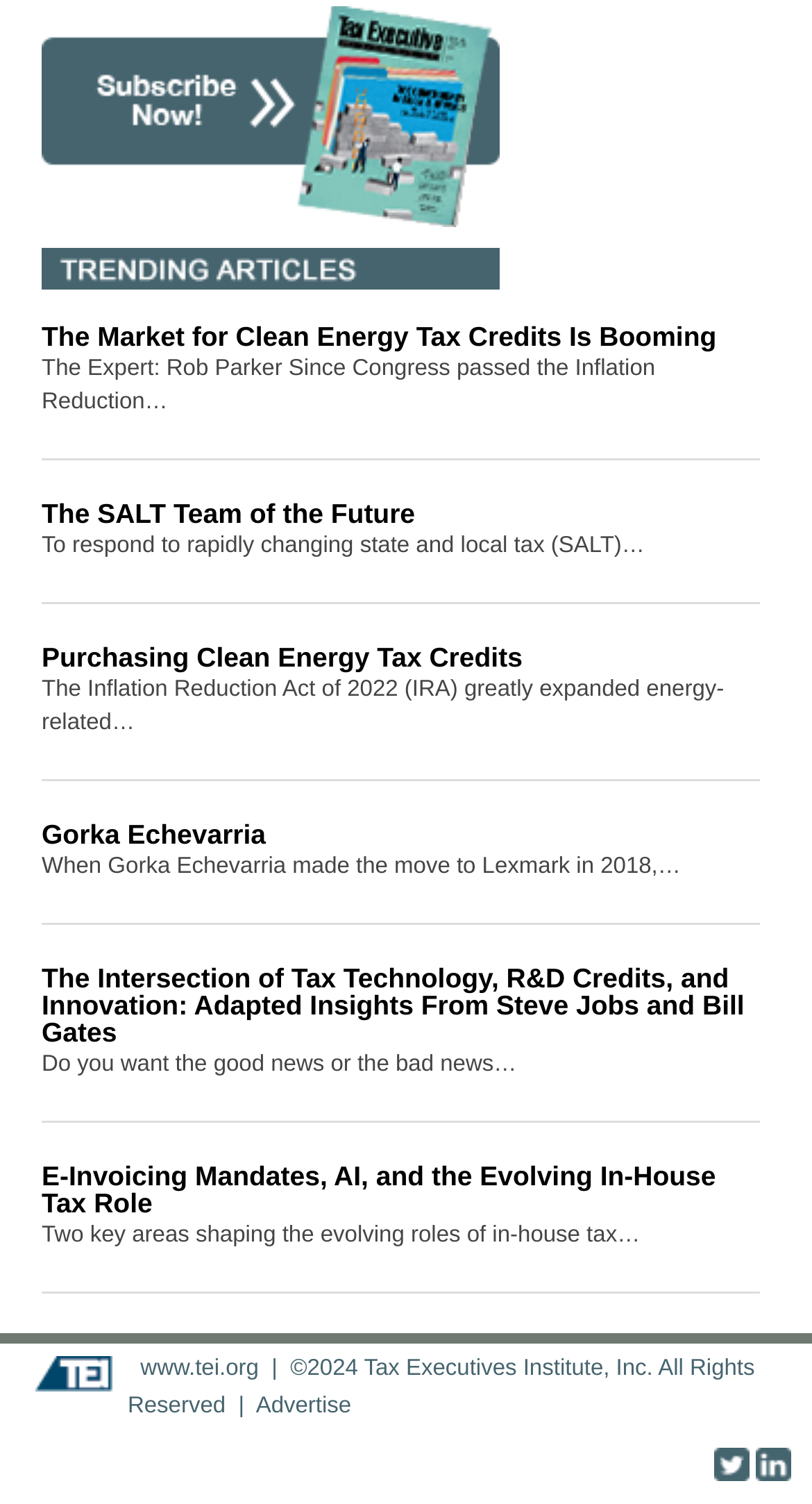What is the organization behind the webpage?
Refer to the image and provide a thorough answer to the question.

At the bottom of the webpage, I found a copyright notice that reads '©2024 Tax Executives Institute, Inc. All Rights Reserved', which suggests that the organization behind the webpage is Tax Executives Institute, Inc.